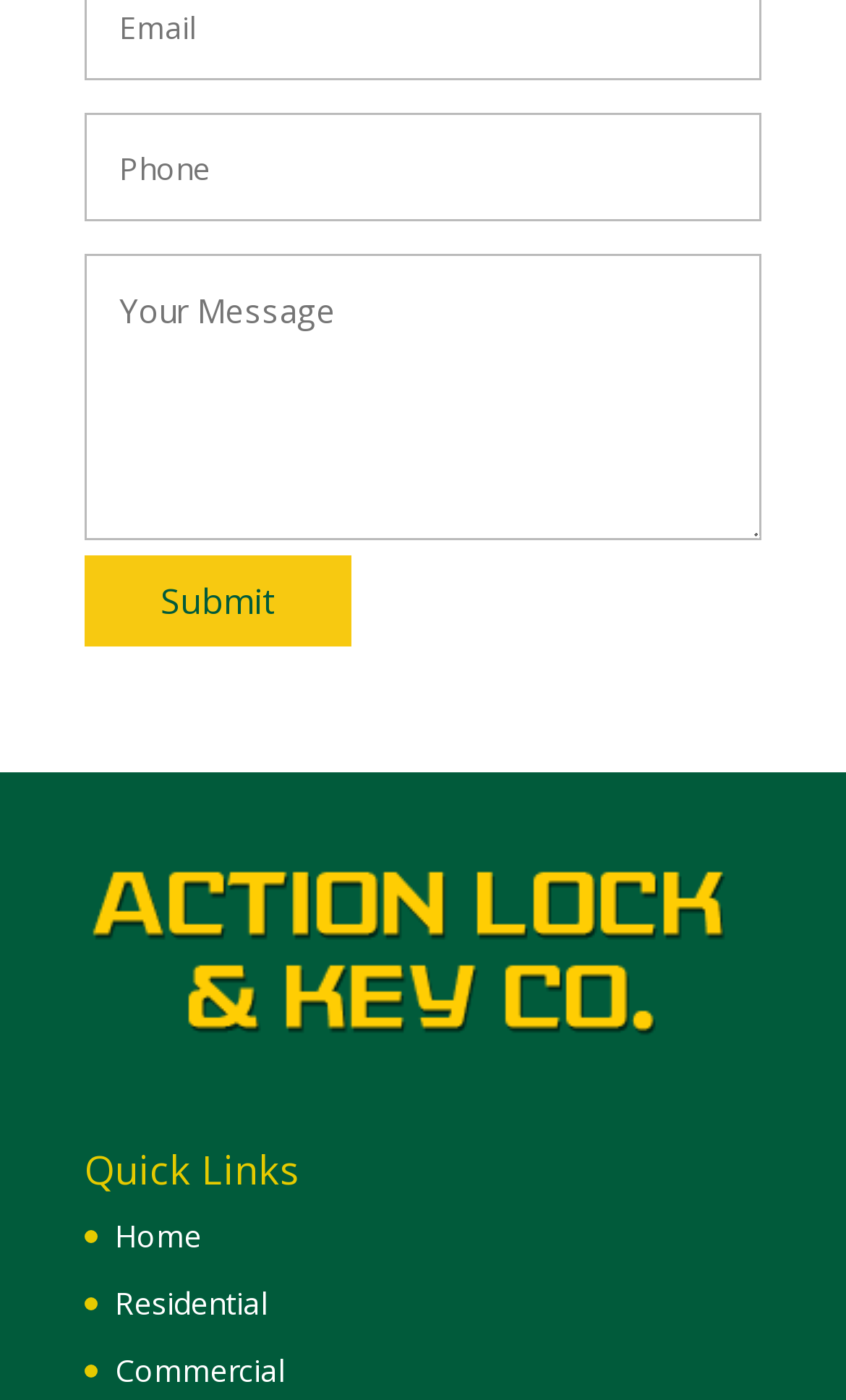Please find the bounding box coordinates in the format (top-left x, top-left y, bottom-right x, bottom-right y) for the given element description. Ensure the coordinates are floating point numbers between 0 and 1. Description: name="your-message" placeholder="Your Message"

[0.1, 0.181, 0.9, 0.386]